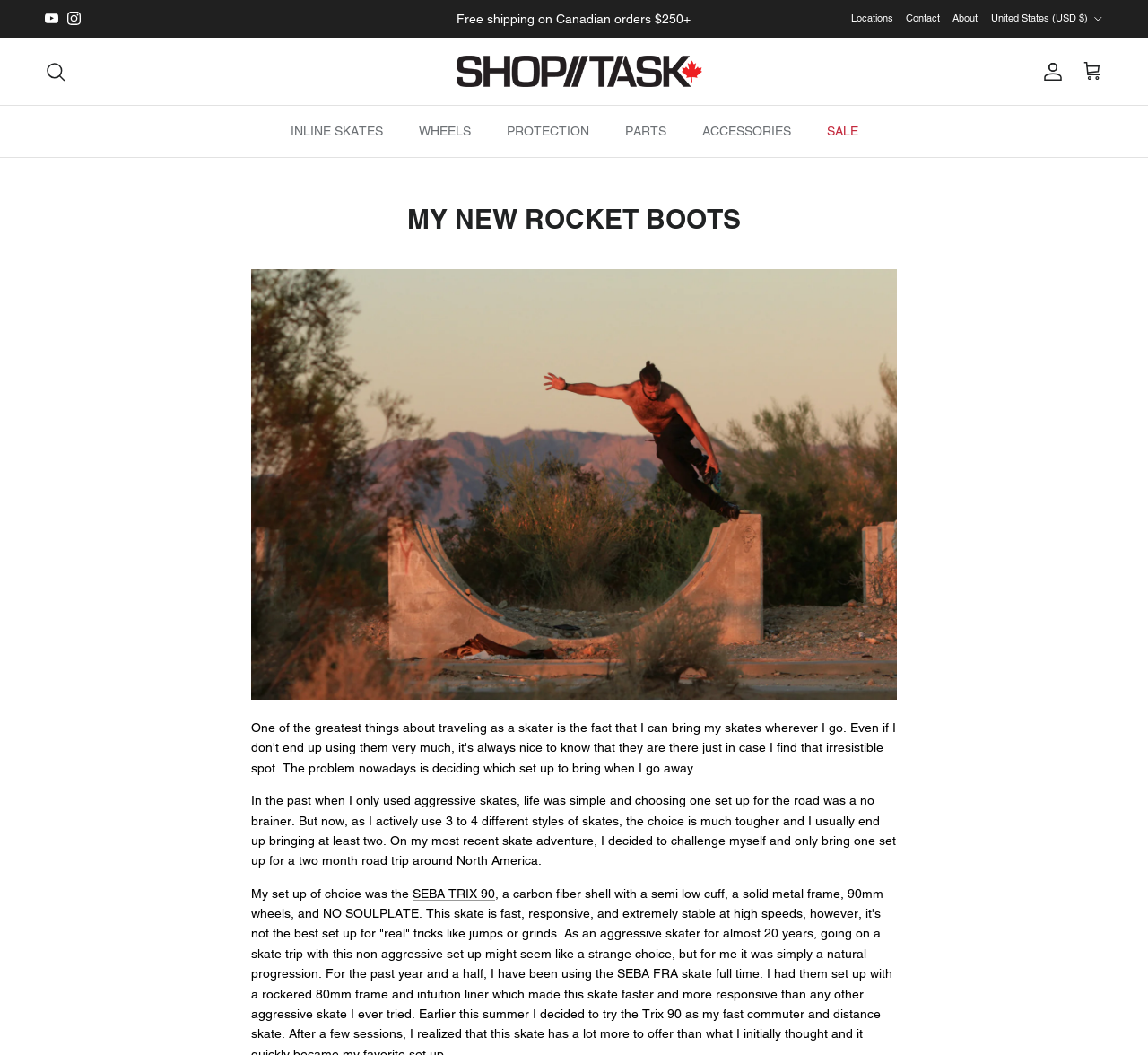Give a one-word or phrase response to the following question: What is the category of products in the 'INLINE SKATES' link?

Skates